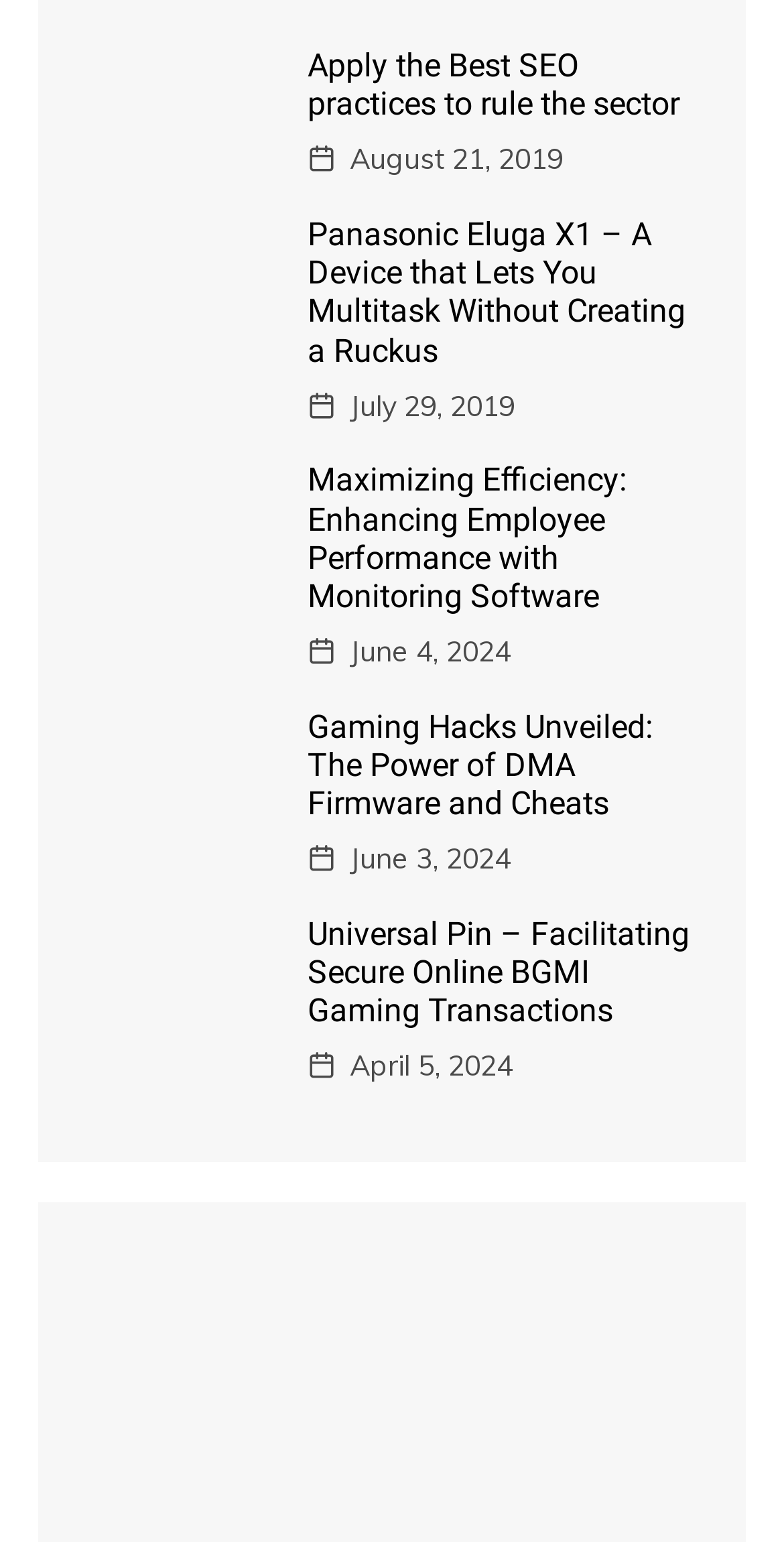Please locate the bounding box coordinates for the element that should be clicked to achieve the following instruction: "Click on the link to learn about applying the best SEO practices". Ensure the coordinates are given as four float numbers between 0 and 1, i.e., [left, top, right, bottom].

[0.1, 0.056, 0.315, 0.082]